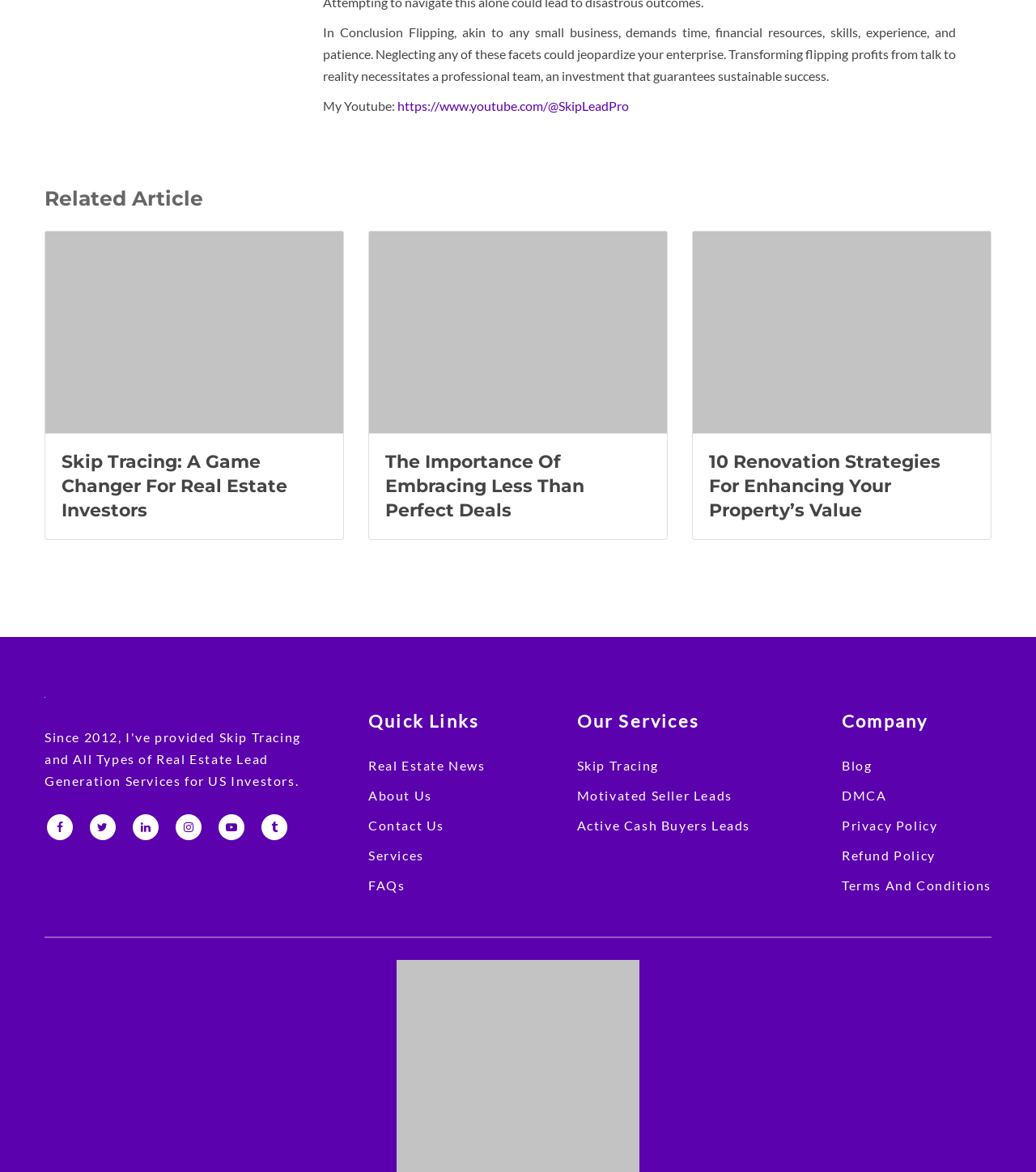Where can I find related articles?
Look at the image and respond with a one-word or short-phrase answer.

Below the heading 'Related Article'